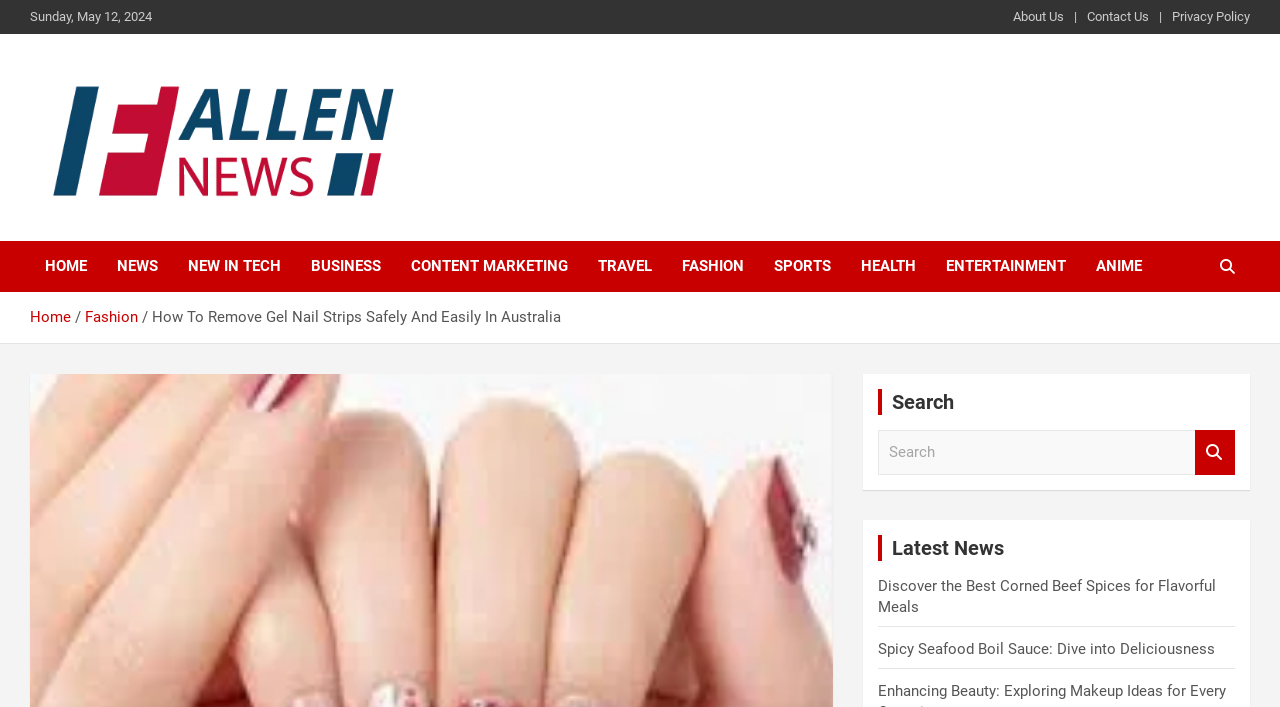What is the name of the website?
Refer to the image and answer the question using a single word or phrase.

Fallen News